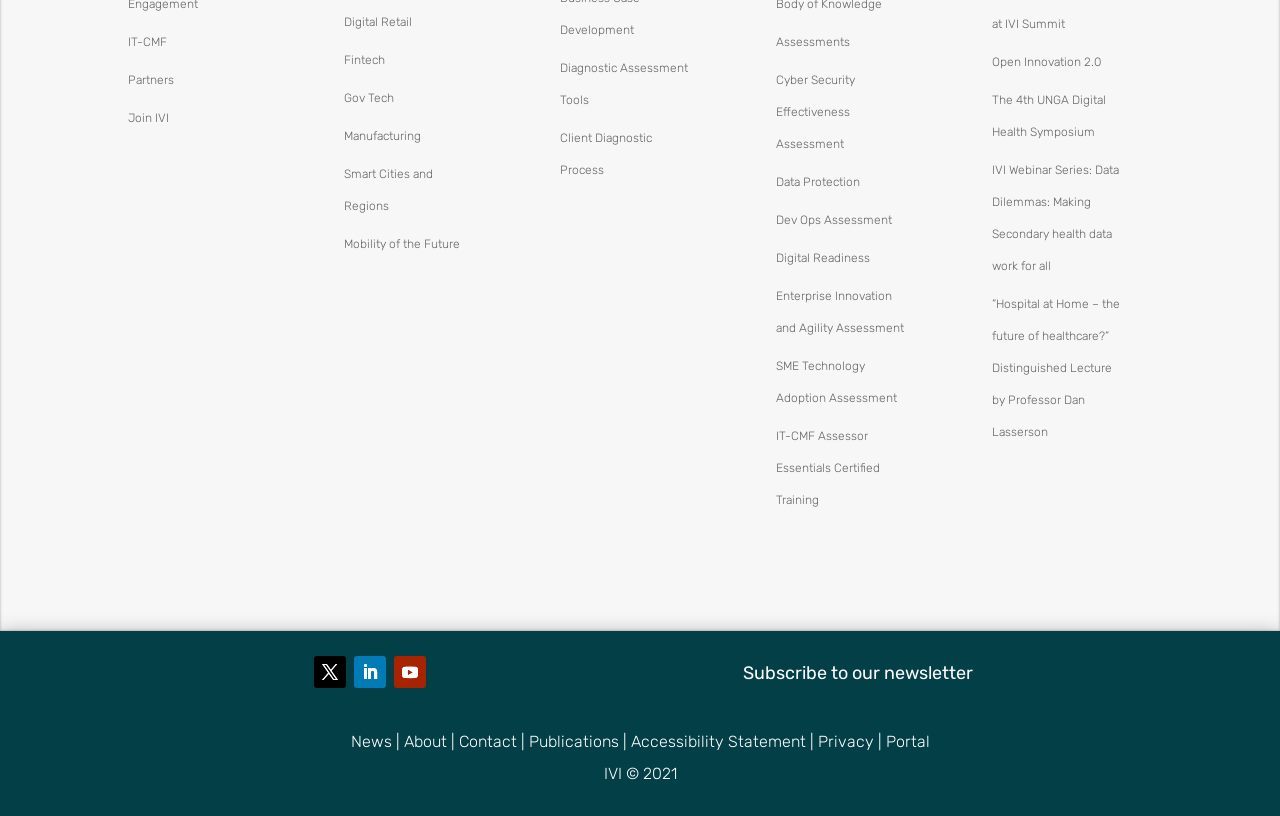Please find the bounding box coordinates of the element's region to be clicked to carry out this instruction: "Sign up for the newsletter".

None